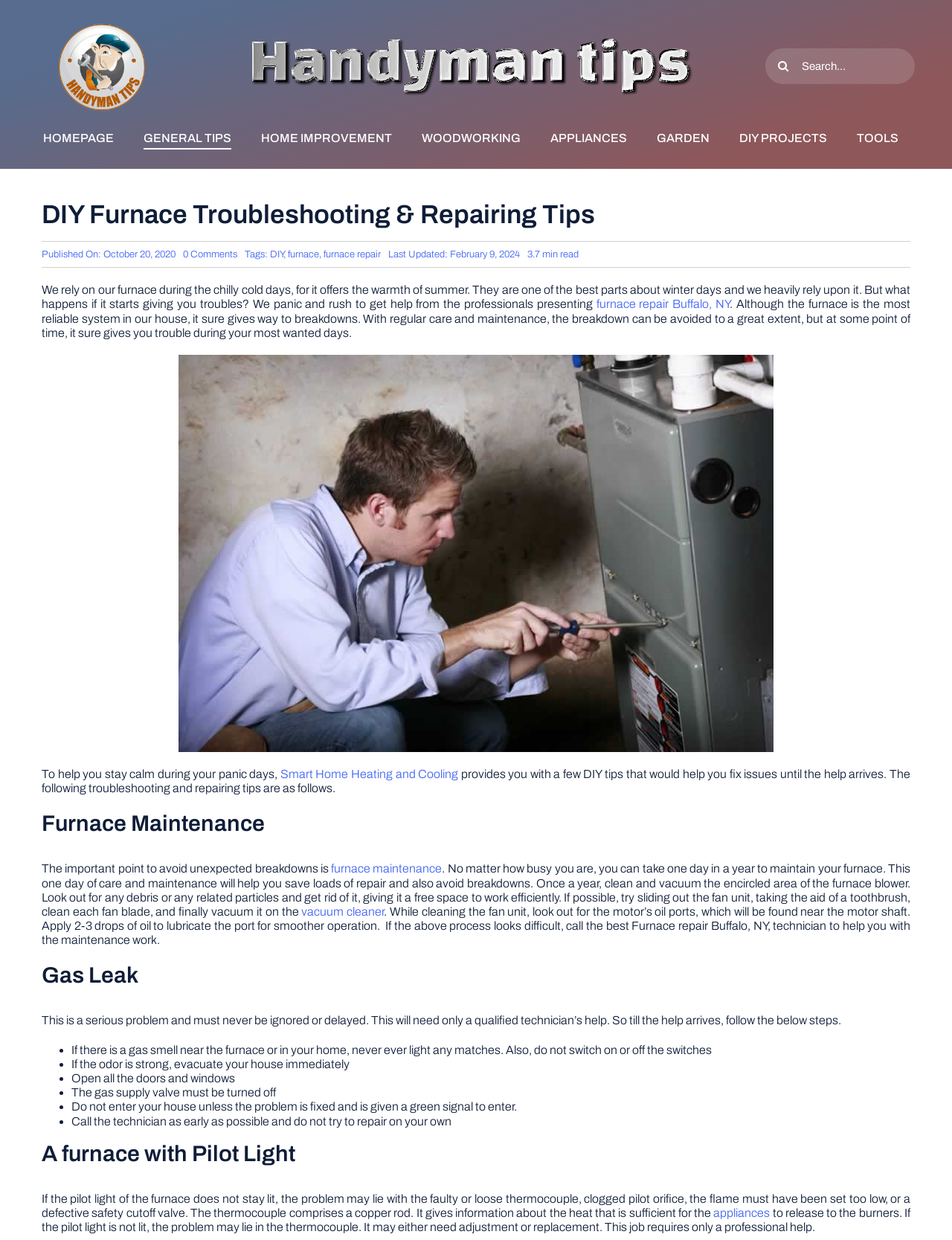Bounding box coordinates must be specified in the format (top-left x, top-left y, bottom-right x, bottom-right y). All values should be floating point numbers between 0 and 1. What are the bounding box coordinates of the UI element described as: parent_node: SINFULLY EFFECTIVE PR

None